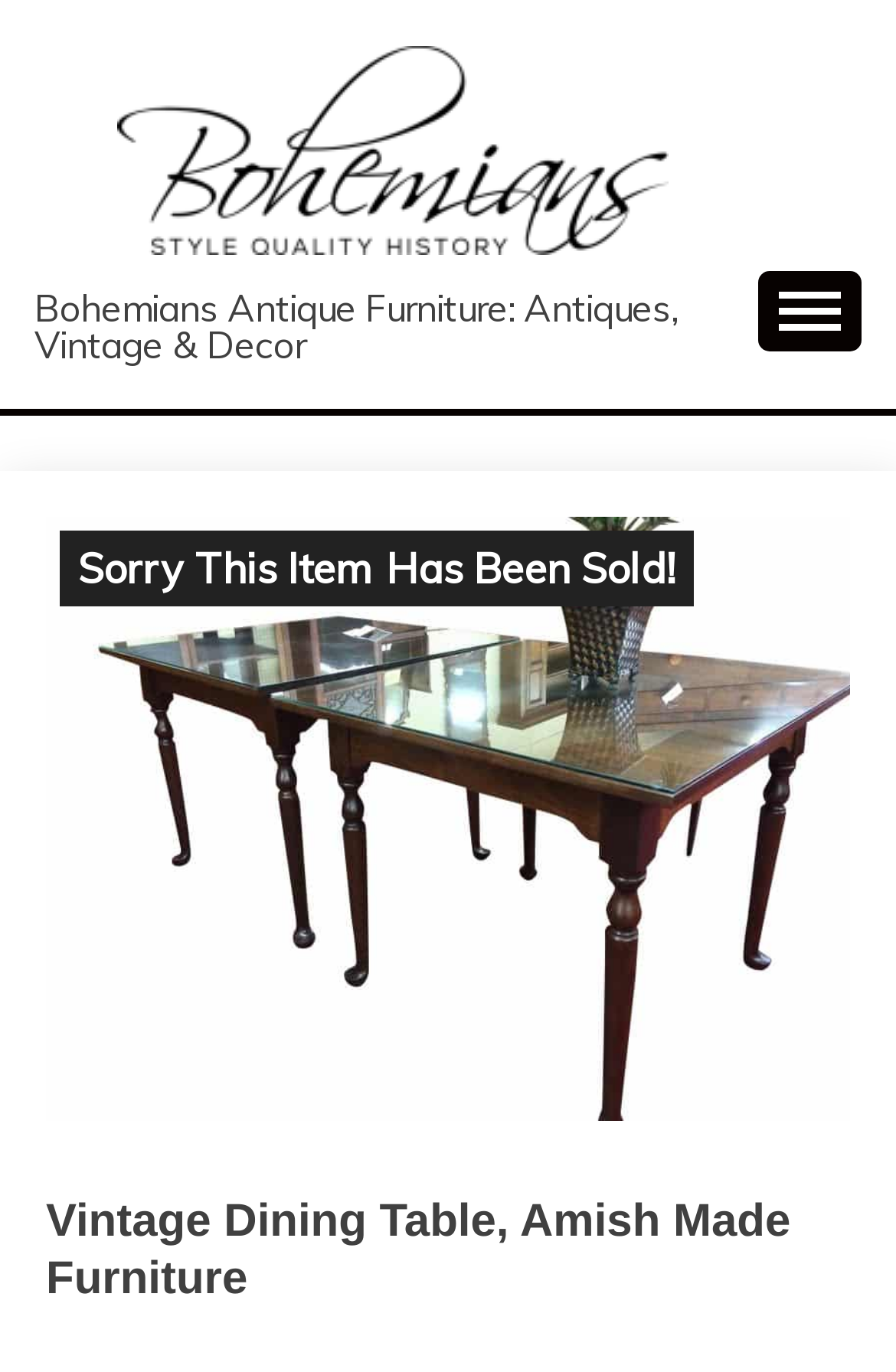What type of image is displayed?
Answer with a single word or phrase by referring to the visual content.

Bohemians